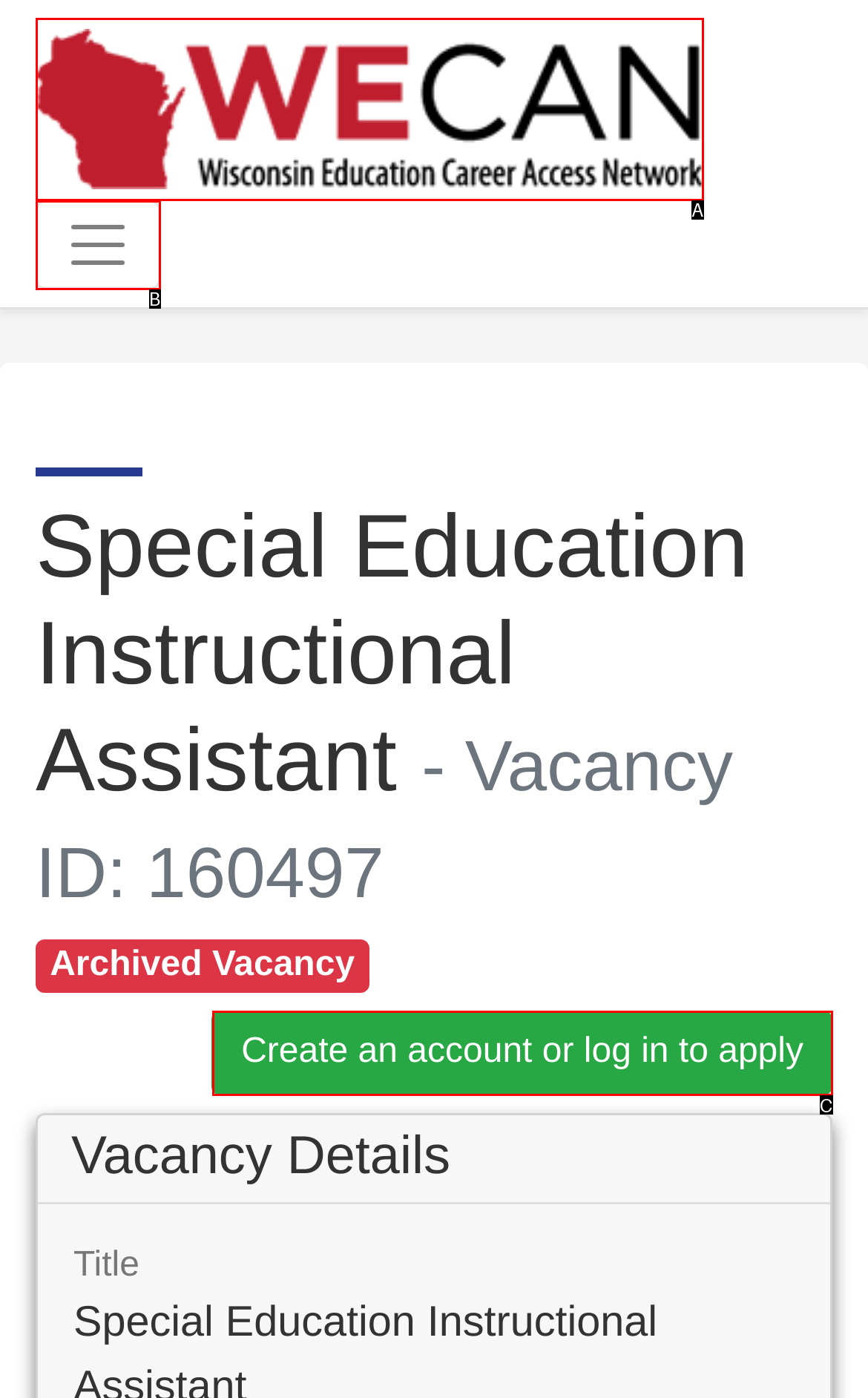From the description: alt="WECAN logo", identify the option that best matches and reply with the letter of that option directly.

A